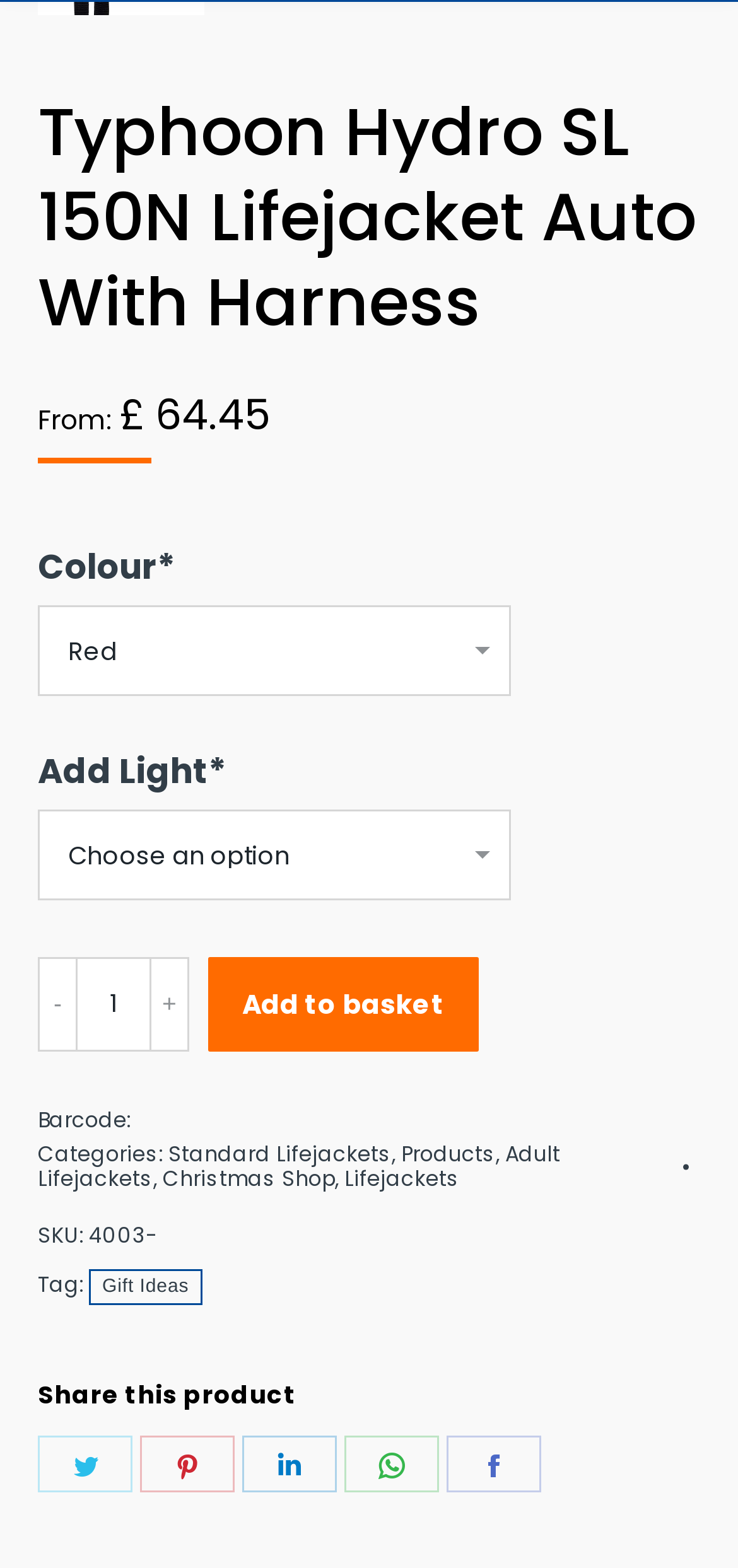Find the bounding box coordinates of the element you need to click on to perform this action: 'Increase quantity'. The coordinates should be represented by four float values between 0 and 1, in the format [left, top, right, bottom].

[0.205, 0.611, 0.256, 0.671]